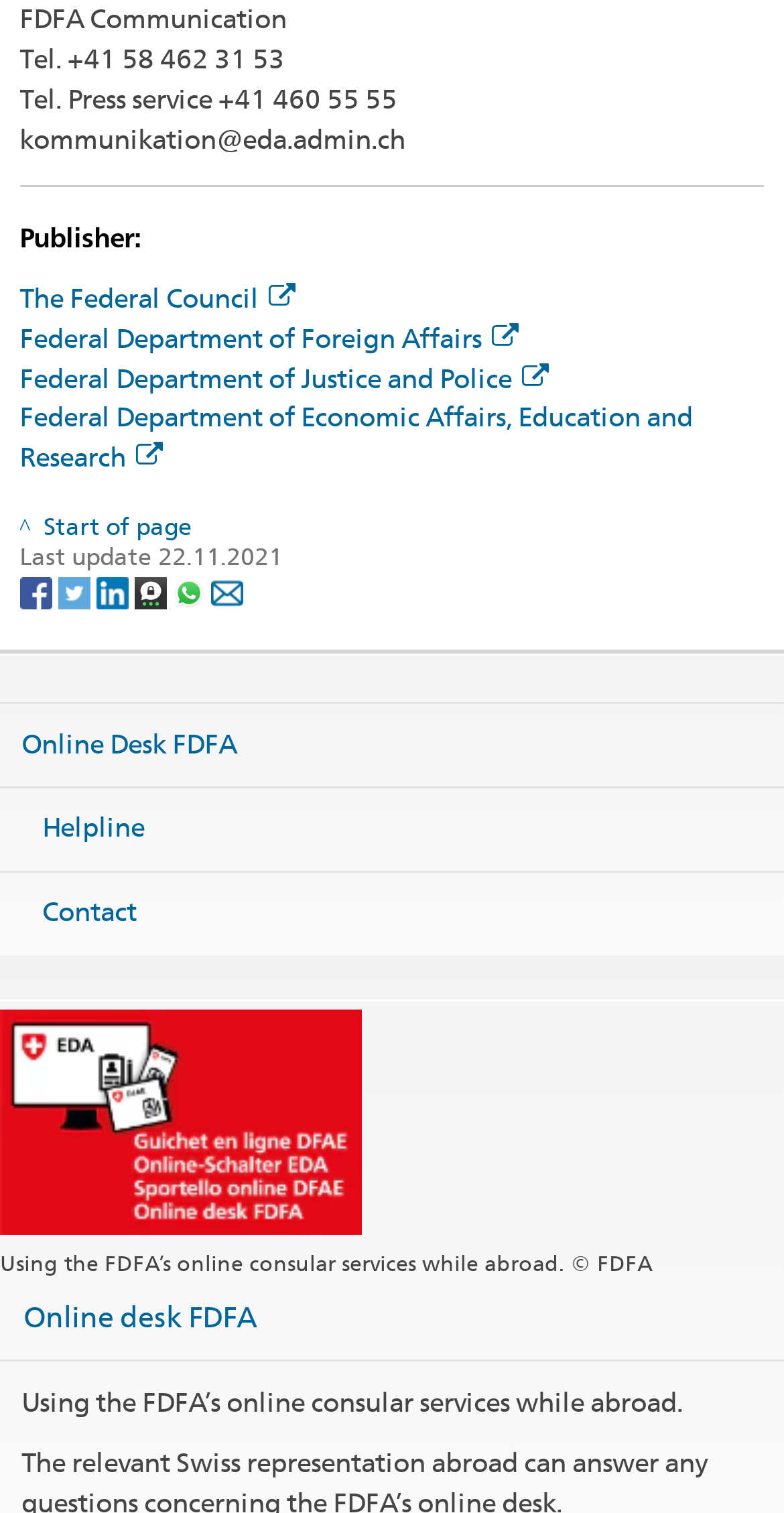Identify the bounding box coordinates of the clickable region required to complete the instruction: "Click the link to The Federal Councill". The coordinates should be given as four float numbers within the range of 0 and 1, i.e., [left, top, right, bottom].

[0.025, 0.186, 0.376, 0.207]